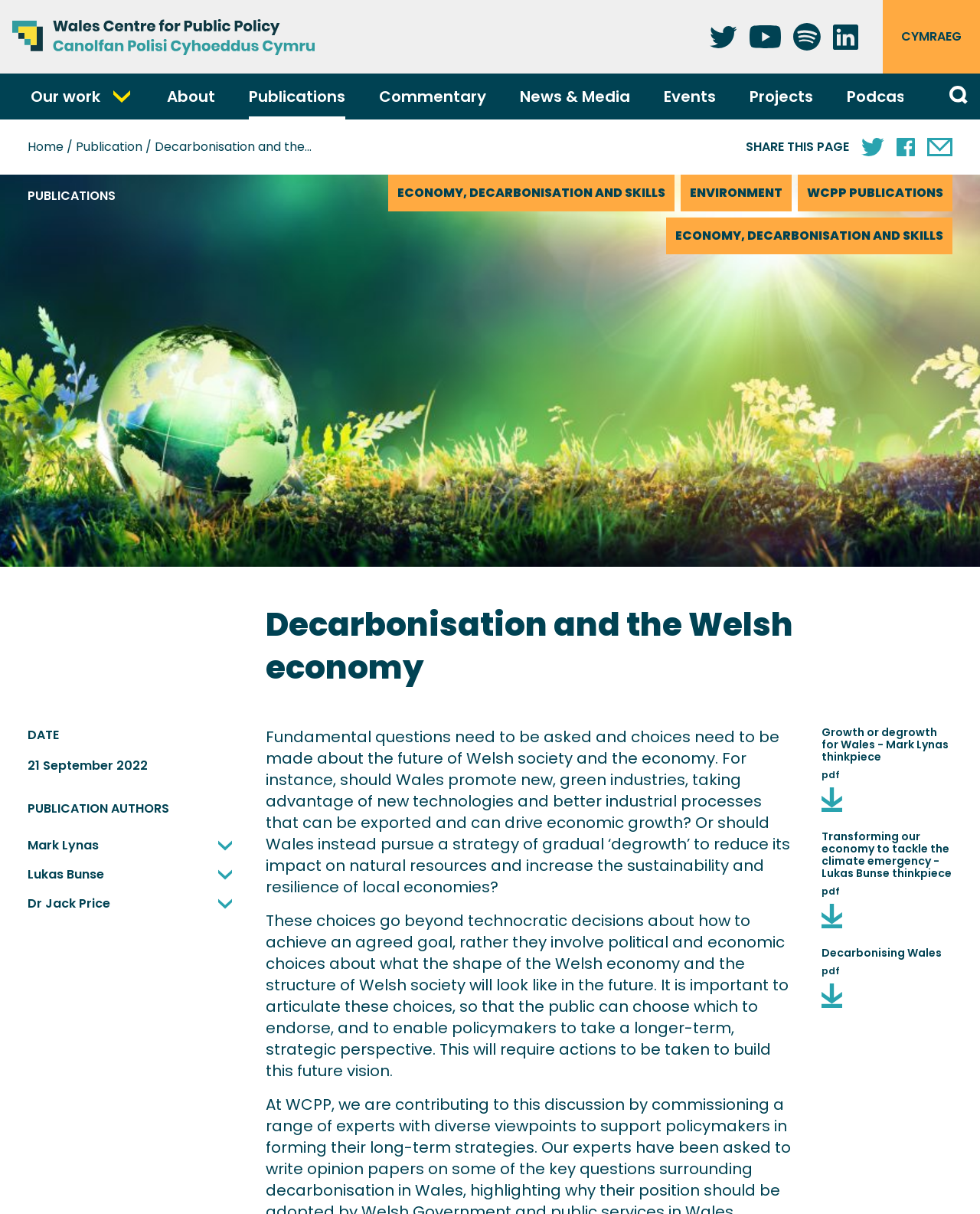Provide a thorough and detailed response to the question by examining the image: 
What are the authors of the thinkpieces?

I found the answer by looking at the section below the main heading, where the authors of the thinkpieces are mentioned as 'Mark Lynas', 'Lukas Bunse', and 'Dr Jack Price'.